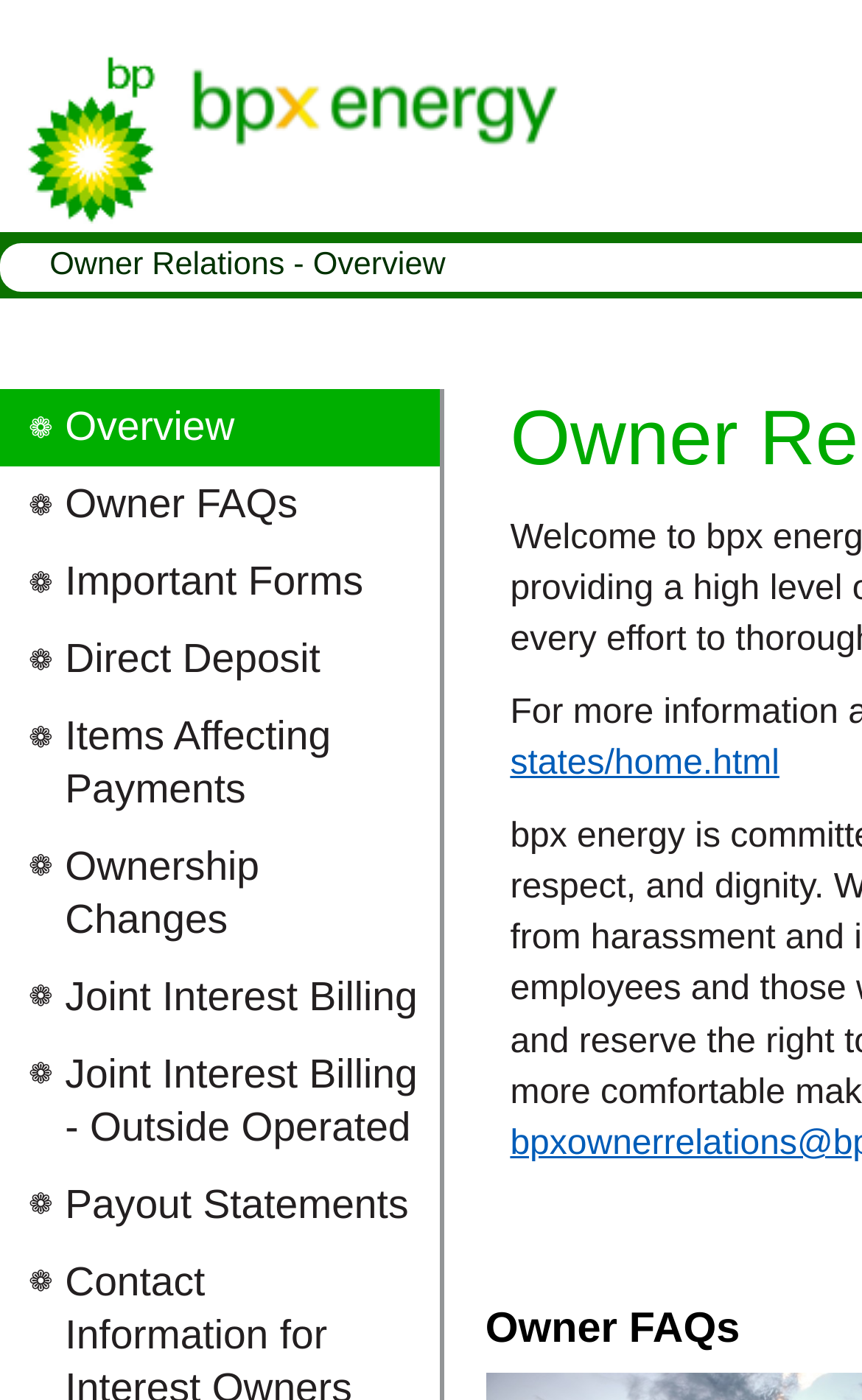Answer the following query concisely with a single word or phrase:
What is the main topic of this webpage?

Royalty Interest Owners